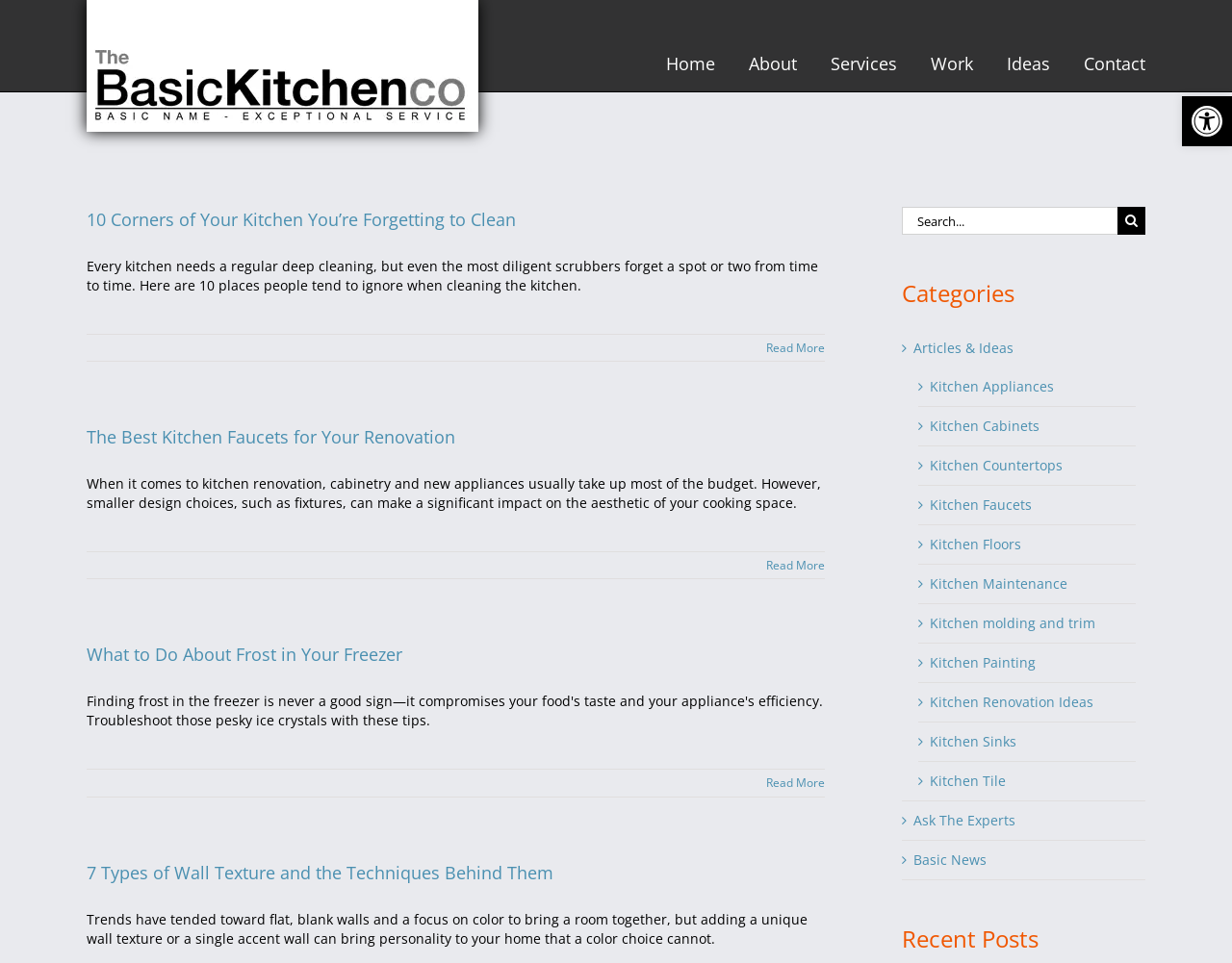Answer the following query concisely with a single word or phrase:
What is the purpose of the search box?

To search the website